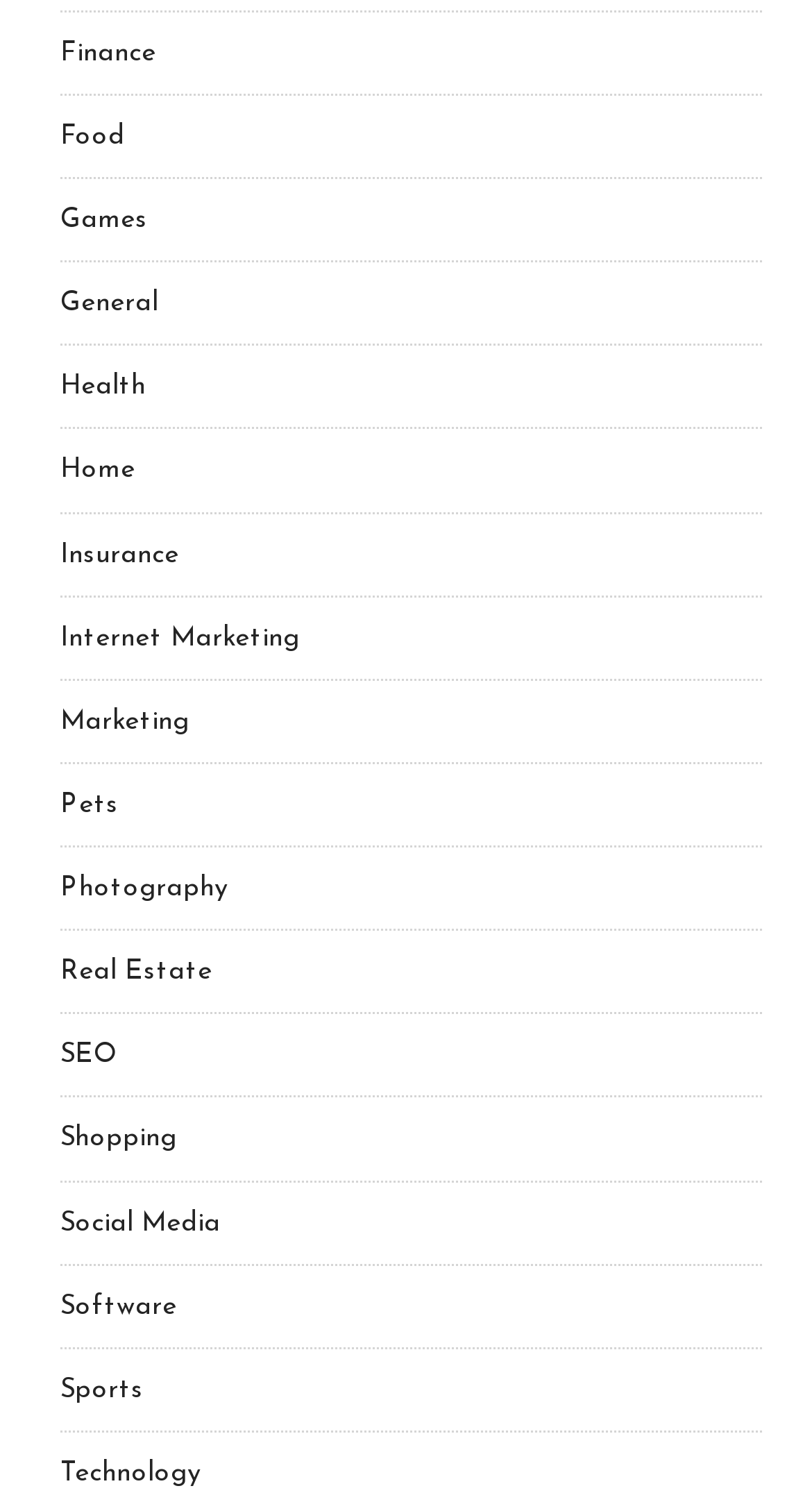Respond to the question with just a single word or phrase: 
What is the last category on the list?

Technology